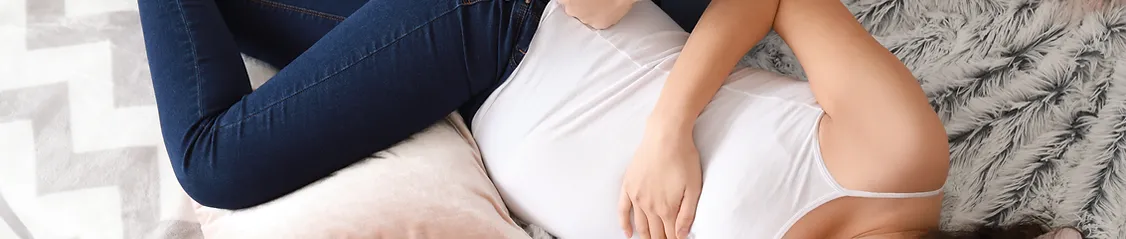What is the person doing with their hand?
Carefully analyze the image and provide a detailed answer to the question.

The person is gently cradling their belly with one hand, as described in the caption, which highlights their gentle and caring gesture towards their pregnancy.